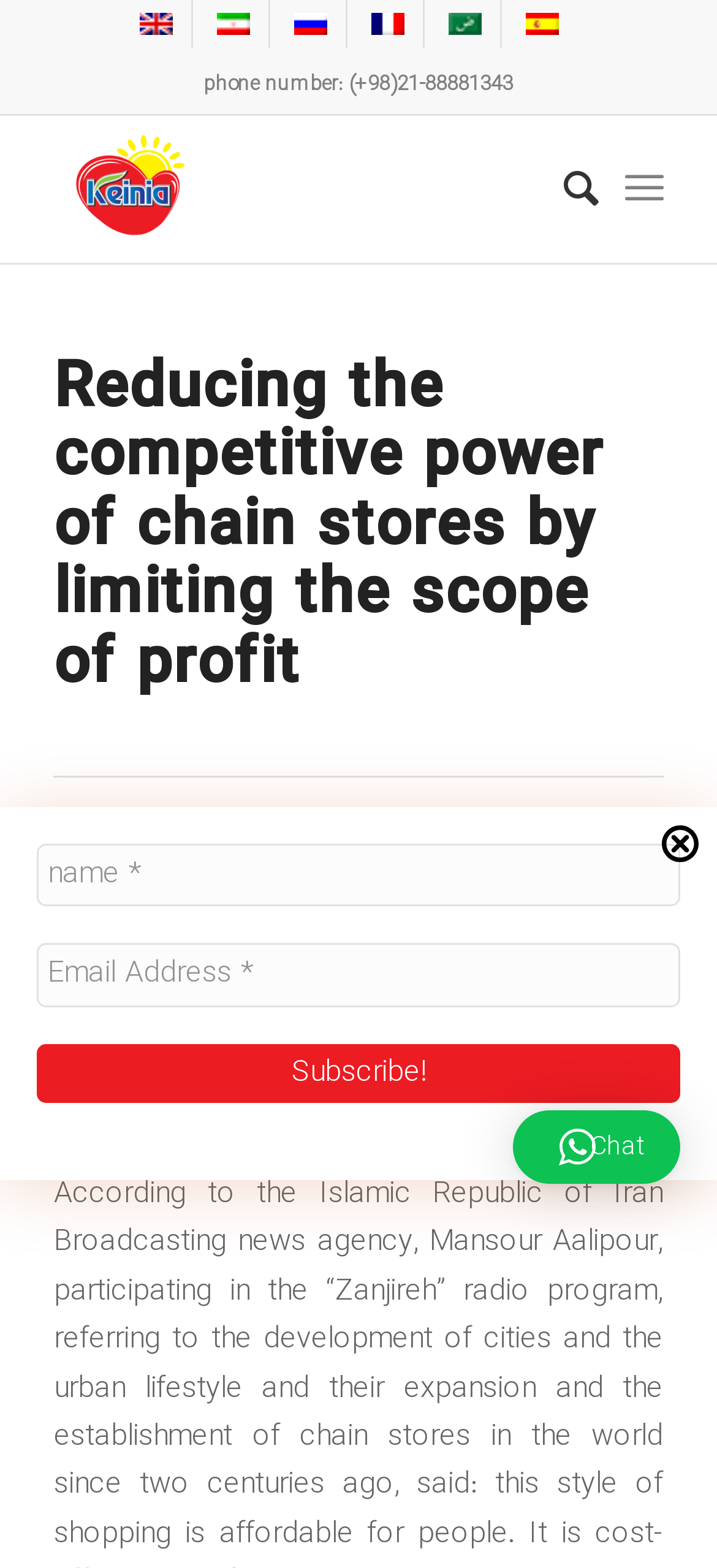Find the bounding box coordinates of the clickable region needed to perform the following instruction: "Search for something". The coordinates should be provided as four float numbers between 0 and 1, i.e., [left, top, right, bottom].

[0.735, 0.074, 0.835, 0.168]